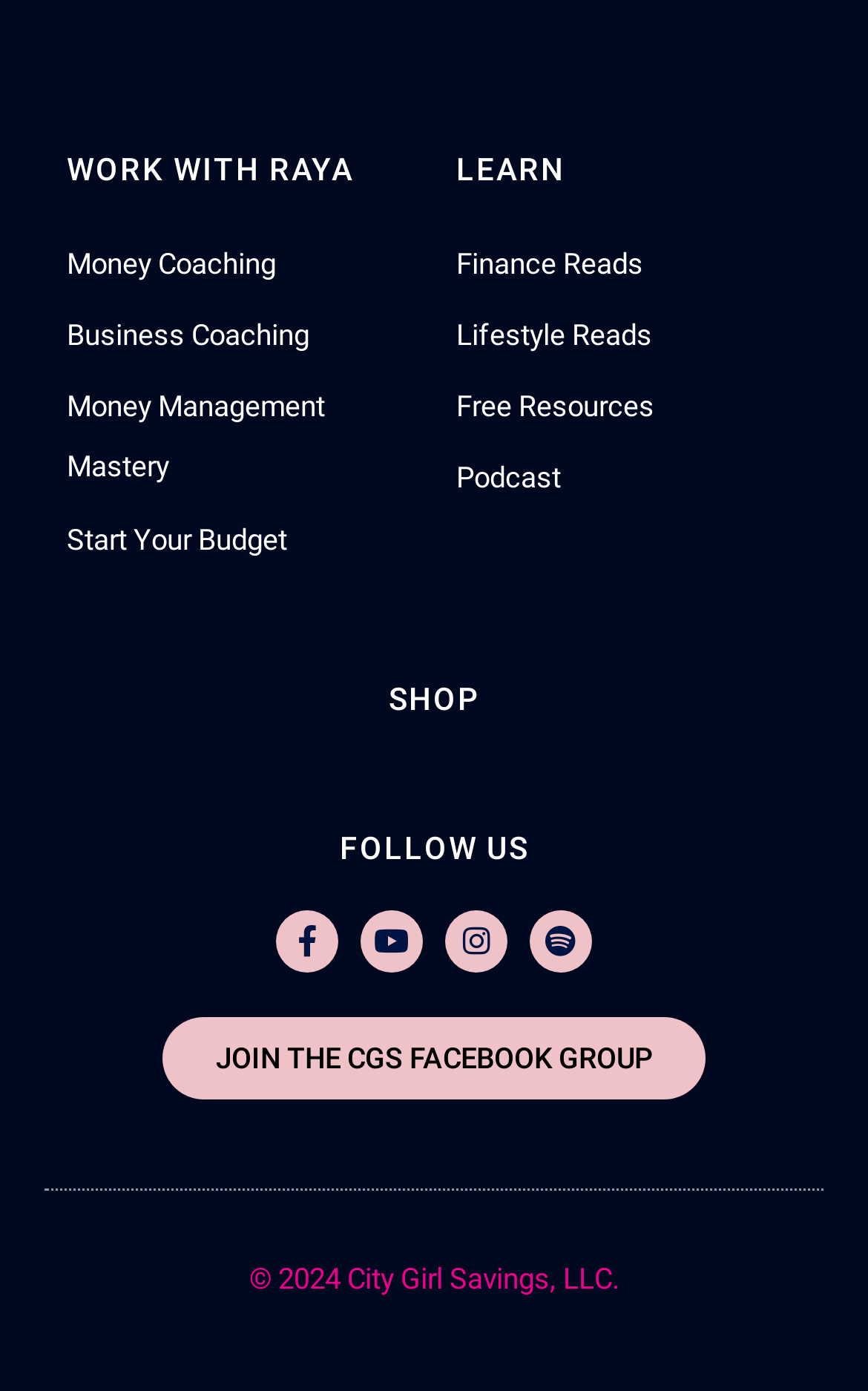Use a single word or phrase to answer the question: 
What type of resources are available under 'LEARN'?

Finance and Lifestyle Reads